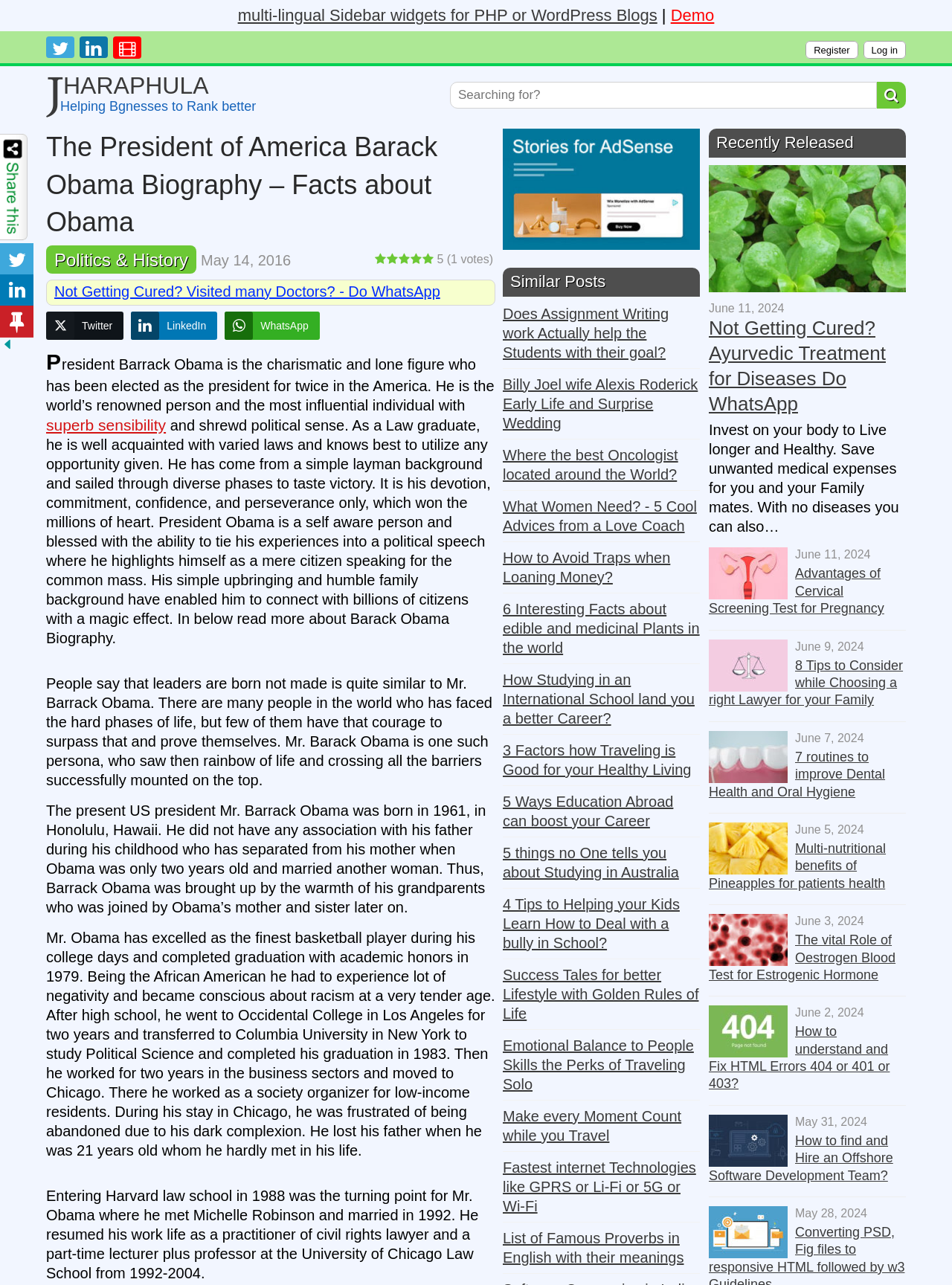Locate the heading on the webpage and return its text.

The President of America Barack Obama Biography – Facts about Obama